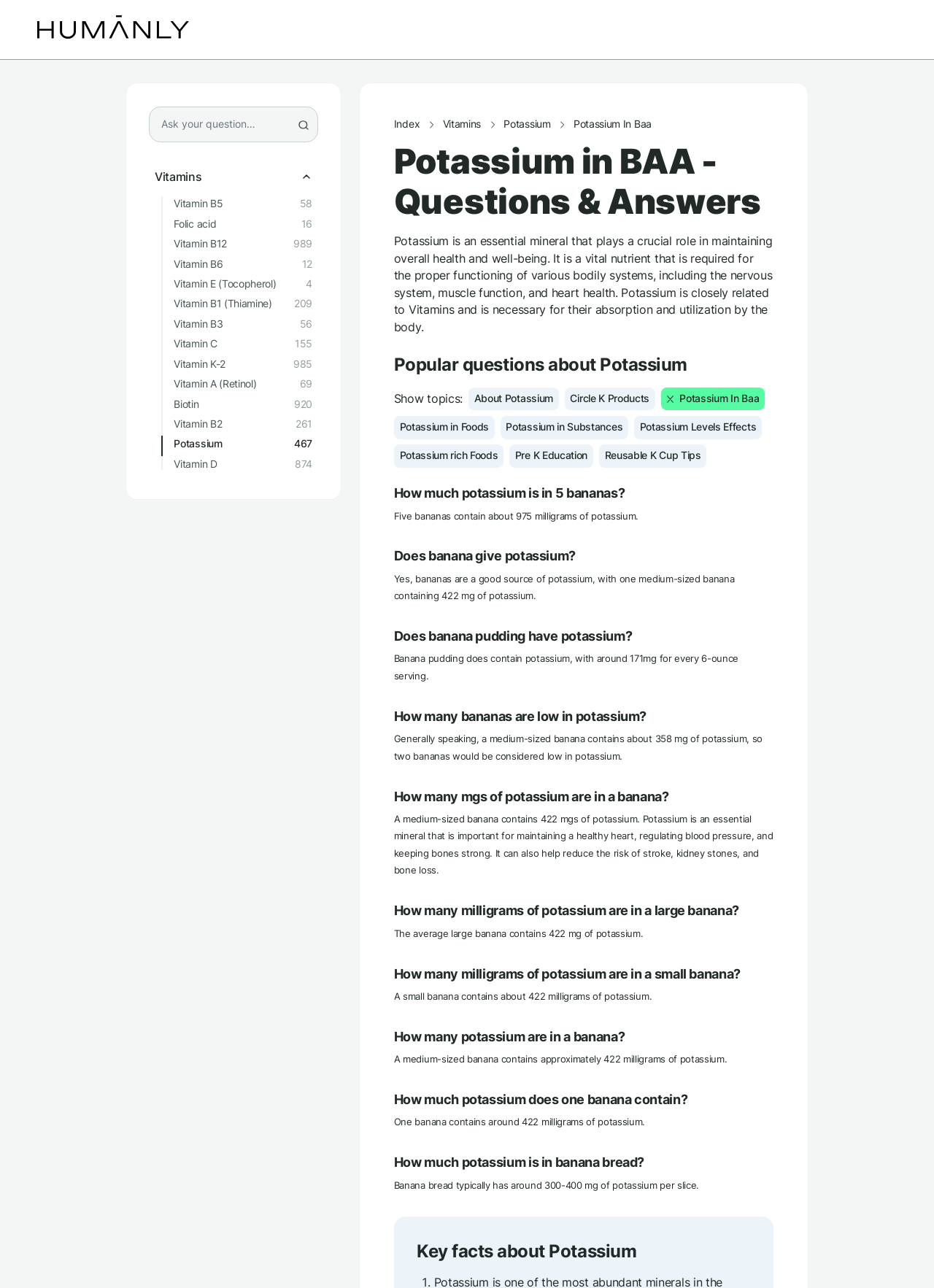What is the role of potassium in the body?
Could you answer the question with a detailed and thorough explanation?

According to the webpage, potassium is an essential mineral that plays a crucial role in maintaining overall health and well-being. It is a vital nutrient that is required for the proper functioning of various bodily systems, including the nervous system, muscle function, and heart health.